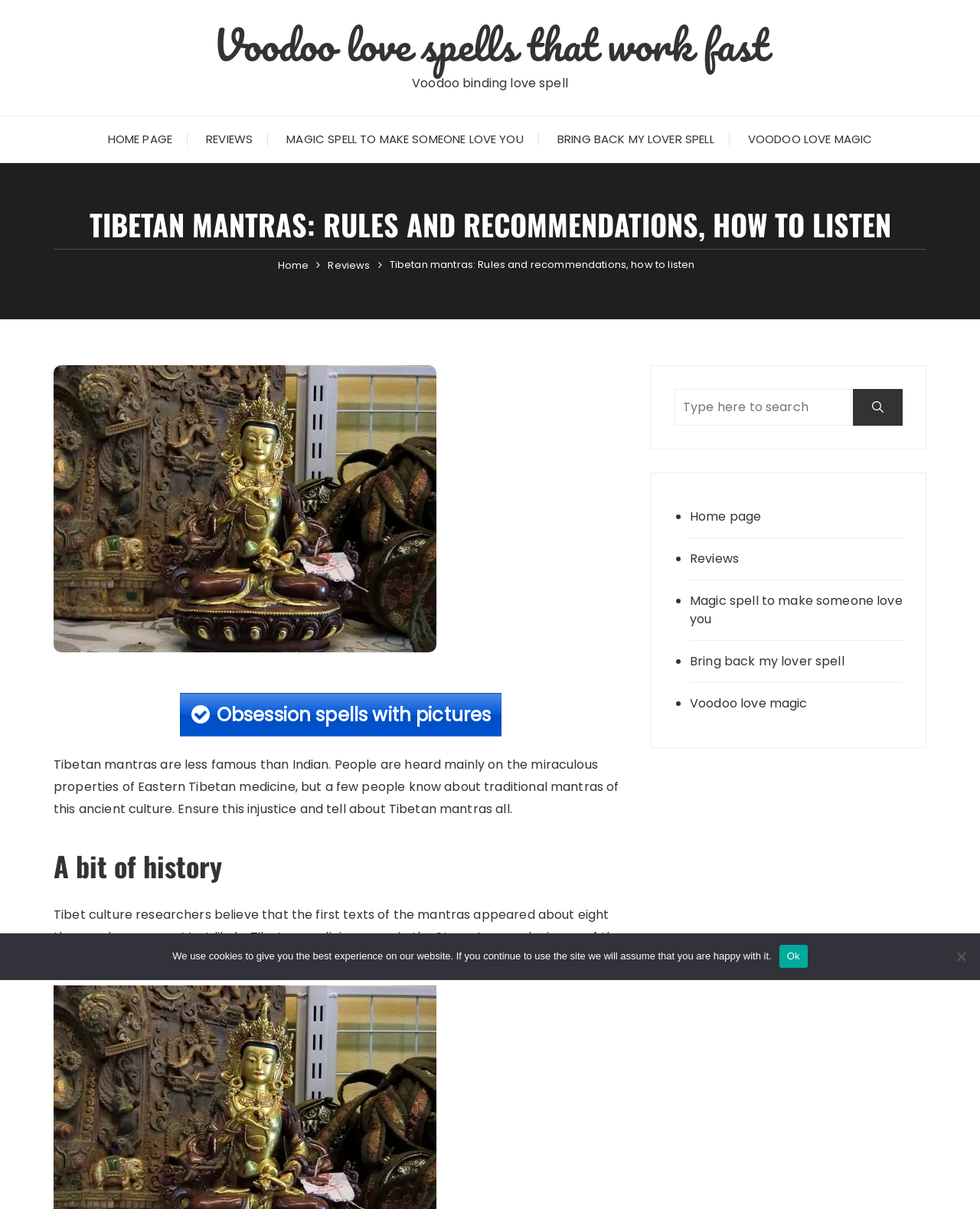Could you specify the bounding box coordinates for the clickable section to complete the following instruction: "Search for something"?

None